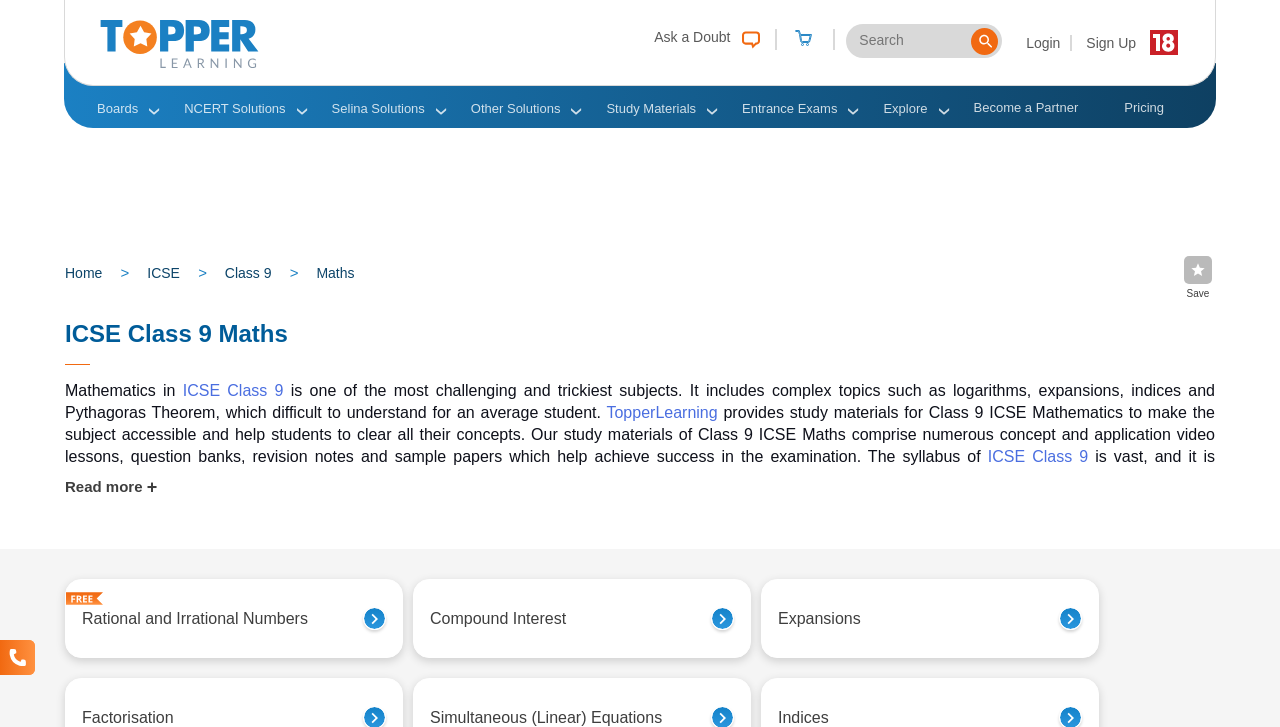Identify the bounding box coordinates of the element to click to follow this instruction: 'Read the description about the Mississippi project'. Ensure the coordinates are four float values between 0 and 1, provided as [left, top, right, bottom].

None